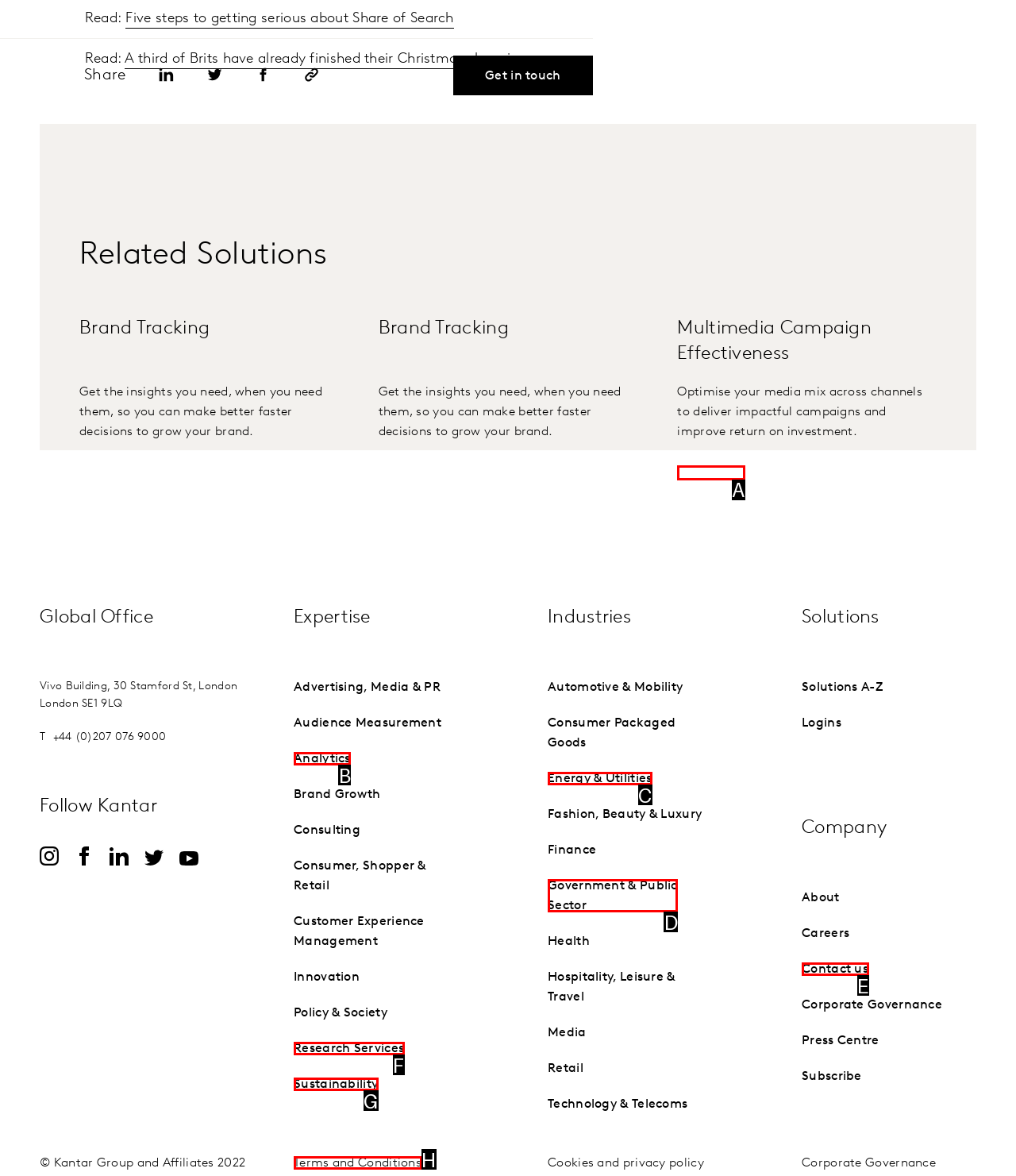Determine the HTML element to be clicked to complete the task: Learn more about Multimedia Campaign Effectiveness. Answer by giving the letter of the selected option.

A